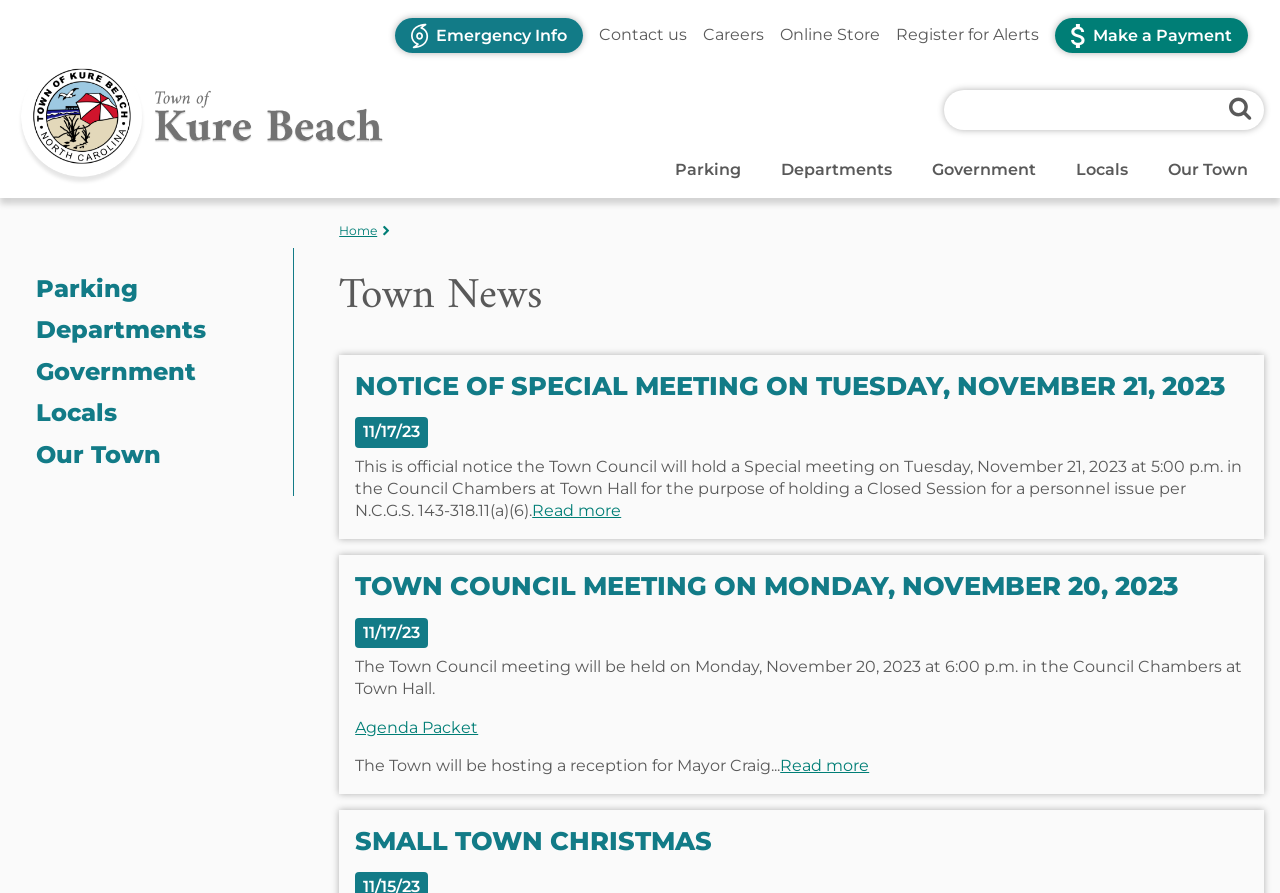Find the bounding box coordinates of the clickable area that will achieve the following instruction: "Search for something".

[0.738, 0.1, 0.988, 0.145]